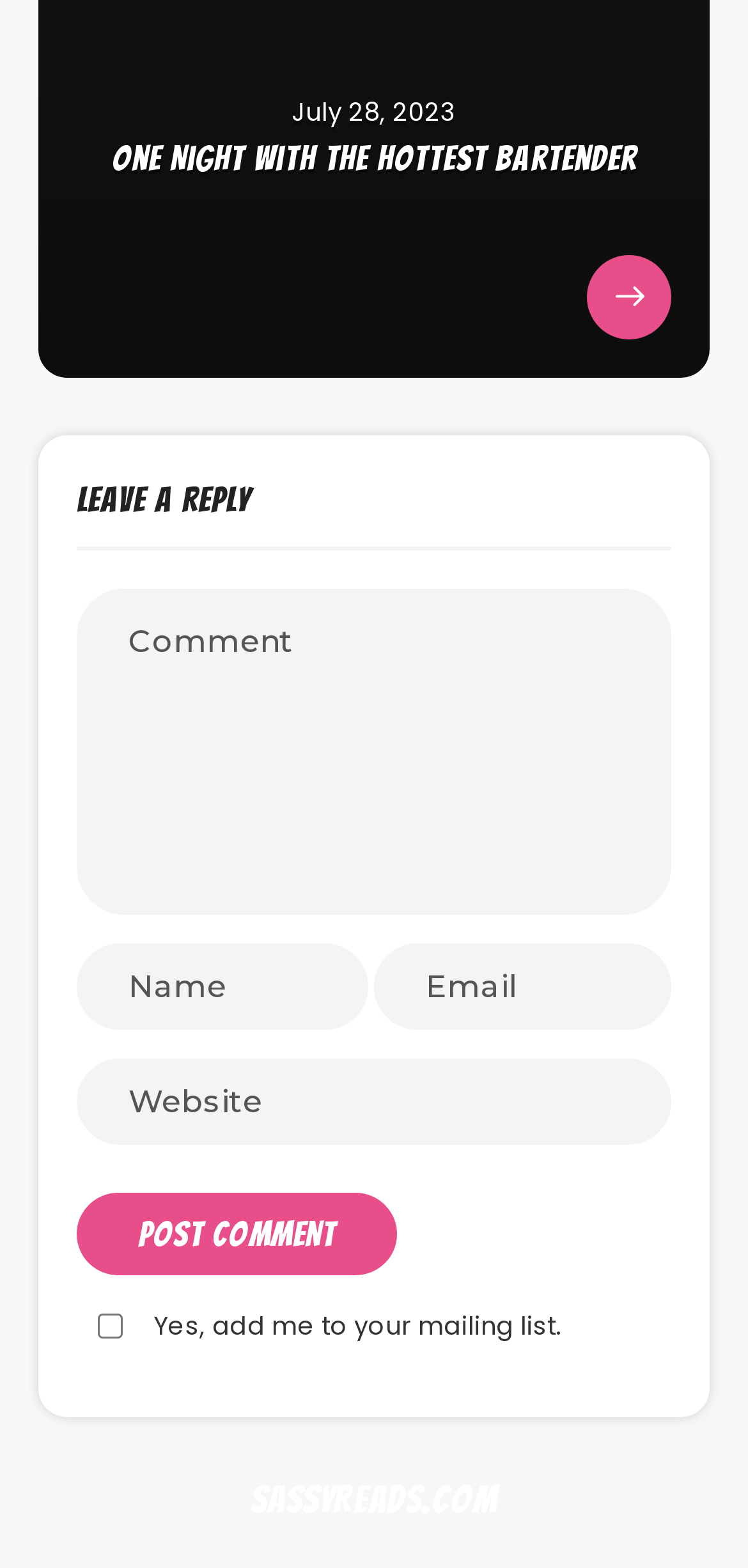Answer the following query with a single word or phrase:
What is the purpose of the textboxes on the webpage?

To leave a comment